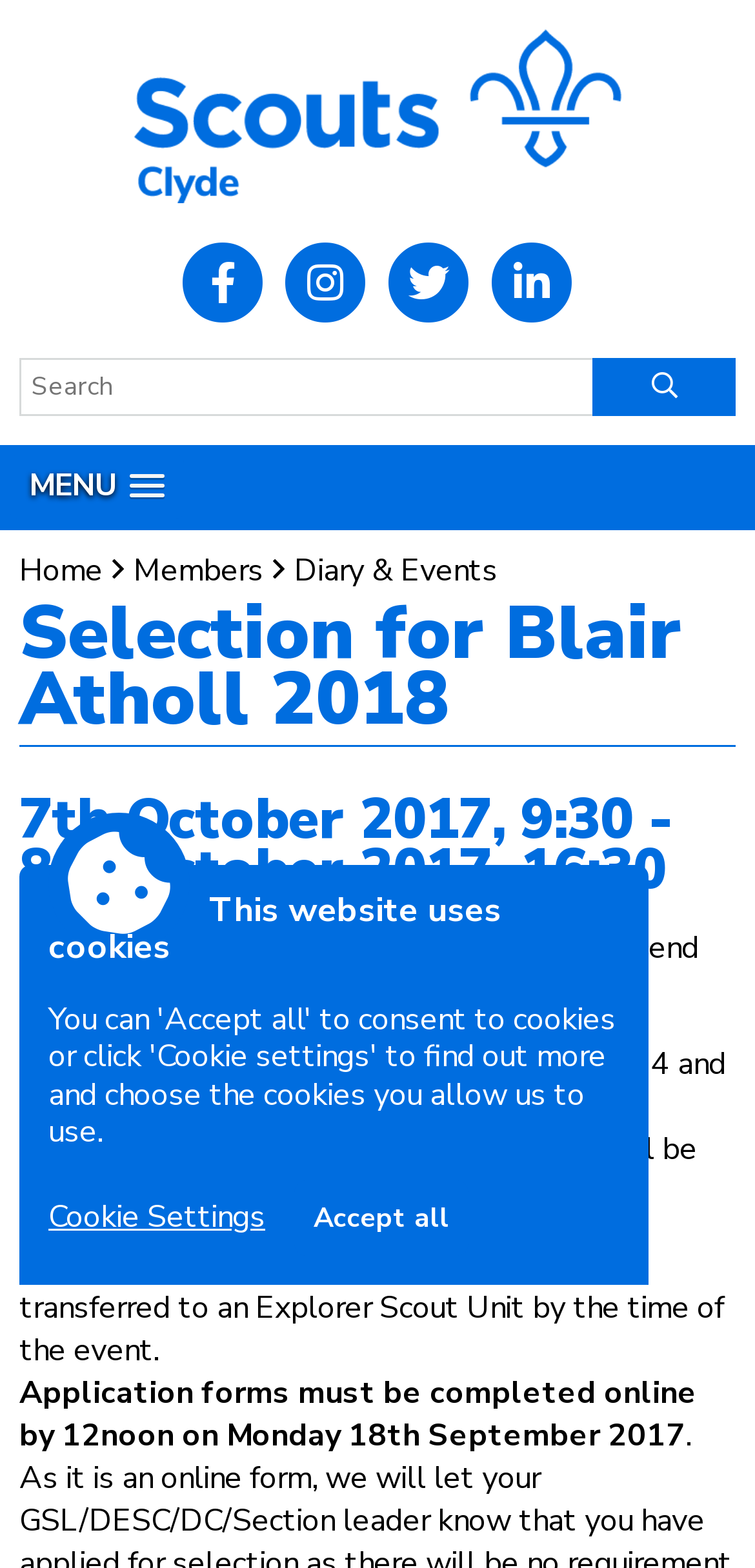Detail the features and information presented on the webpage.

The webpage is about the selection process for Blair Atholl 2018, a patrol jamborette event. At the top left, there is a link to "Clyde Scouts" accompanied by an image with the same name. Below this, there are four social media links represented by icons. 

To the right of these social media links, there is a search bar with a button featuring a magnifying glass icon. Above the search bar, there is a "MENU" link that has a popup menu. 

Below the search bar, there are four navigation links: "Home", "Members", "Diary & Events", and "MENU". The main content of the webpage starts with a heading that reads "Selection for Blair Atholl 2018" followed by a subheading with the event dates. 

There are four paragraphs of text that provide information about the event, including the eligibility criteria, application requirements, and deadlines. At the bottom of the page, there is a notice about the website using cookies, with a link to "Cookie Settings" and an "Accept all" button.